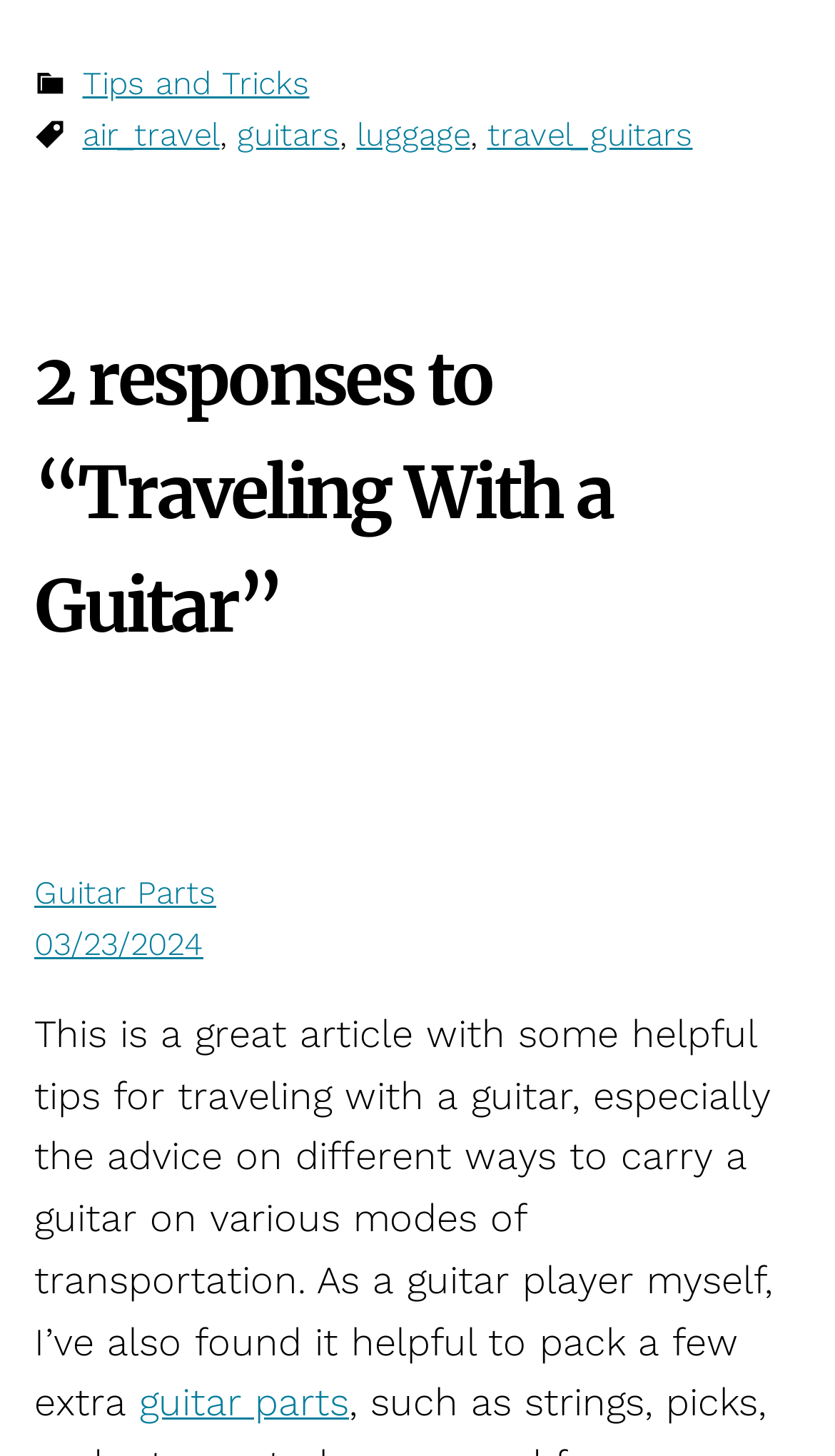What is the topic of the article?
Using the image, answer in one word or phrase.

Traveling with a guitar